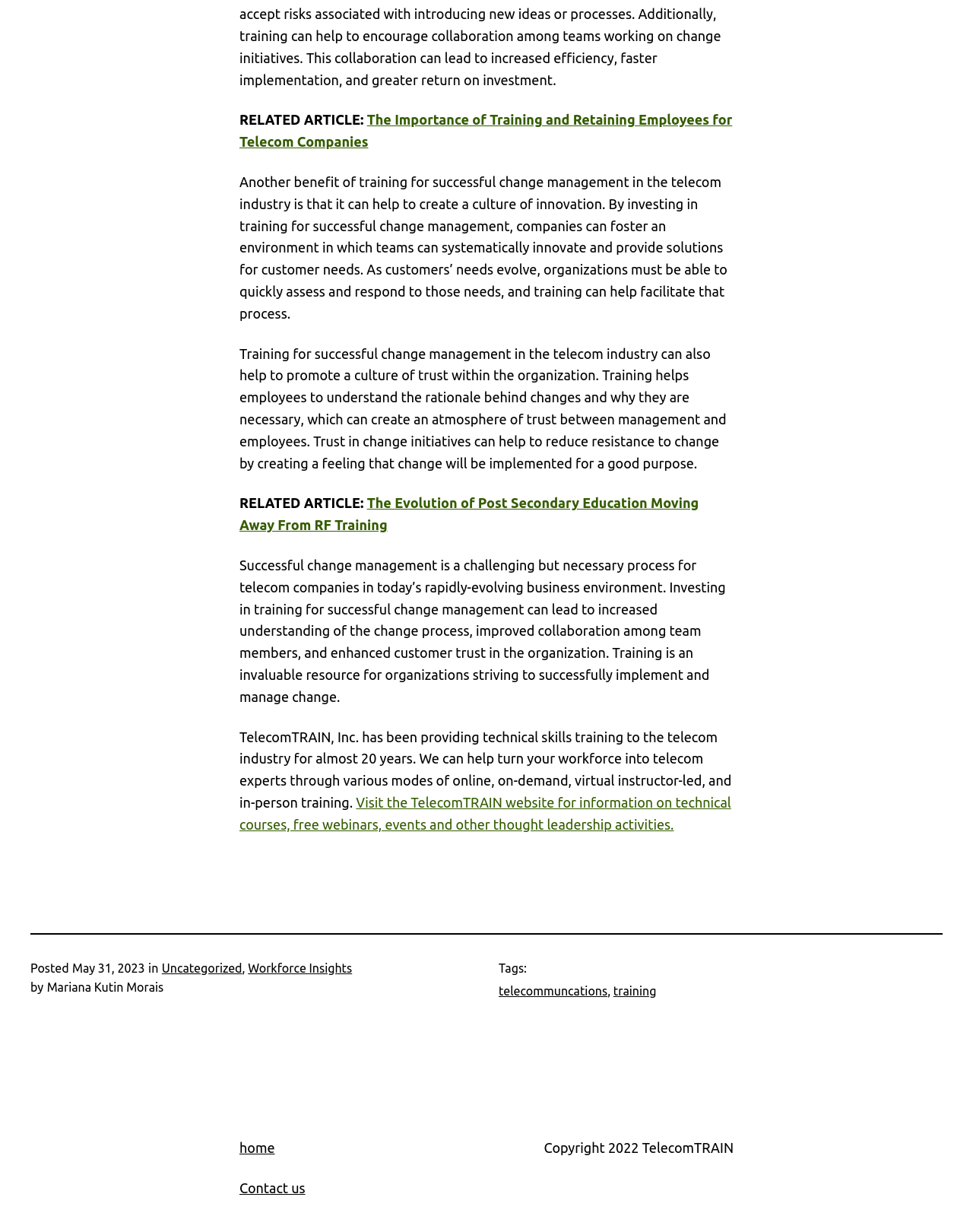What is the topic of the related article?
Based on the visual, give a brief answer using one word or a short phrase.

The Importance of Training and Retaining Employees for Telecom Companies